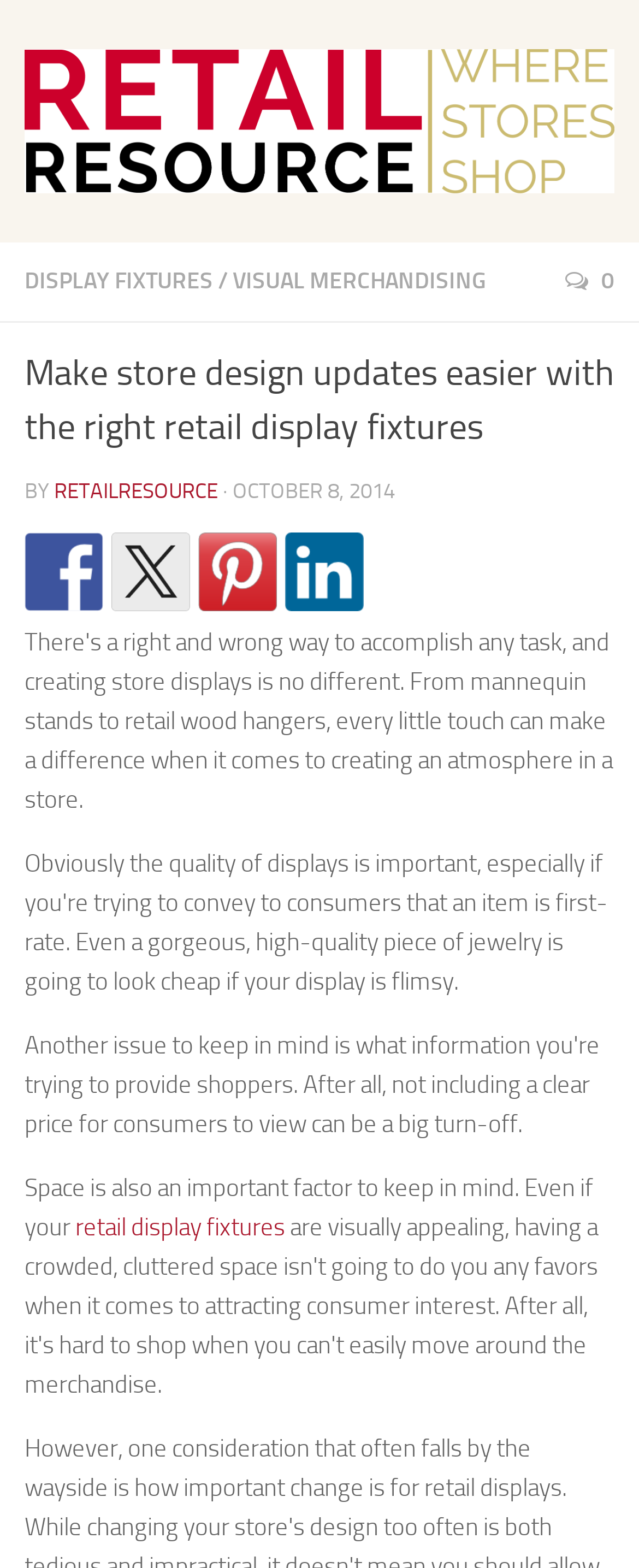Locate the bounding box coordinates of the element that needs to be clicked to carry out the instruction: "learn about retail display fixtures". The coordinates should be given as four float numbers ranging from 0 to 1, i.e., [left, top, right, bottom].

[0.11, 0.773, 0.446, 0.792]